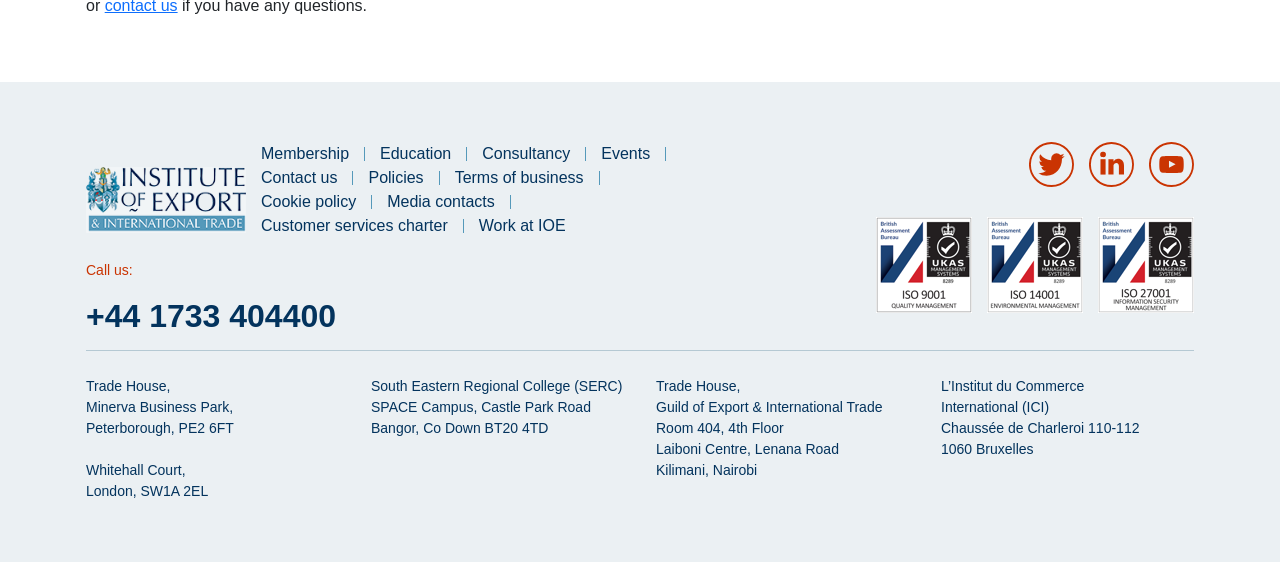Provide a brief response using a word or short phrase to this question:
What is the phone number to call?

+44 1733 404400